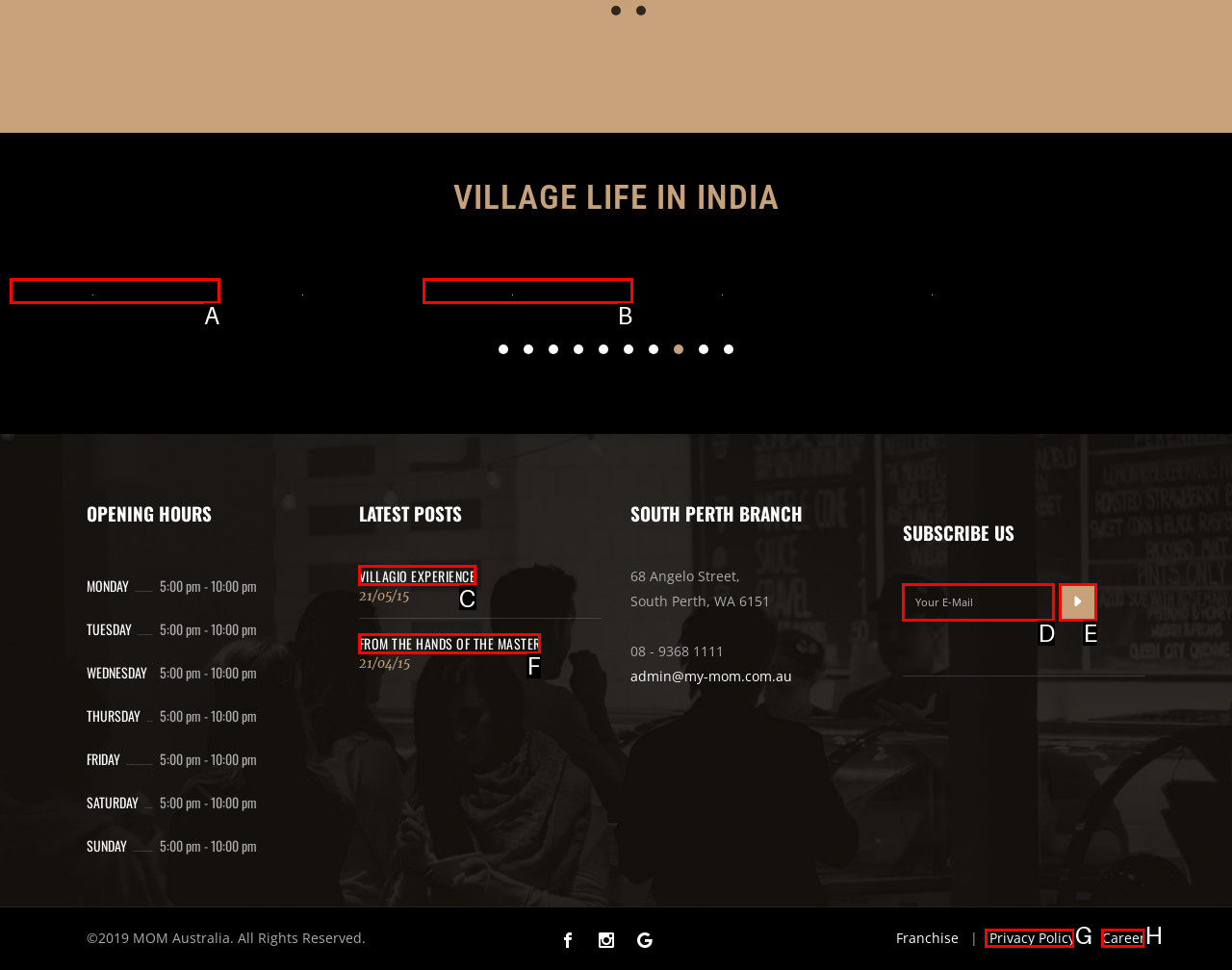To complete the task: Learn more about POST-CURING UNITS, which option should I click? Answer with the appropriate letter from the provided choices.

None